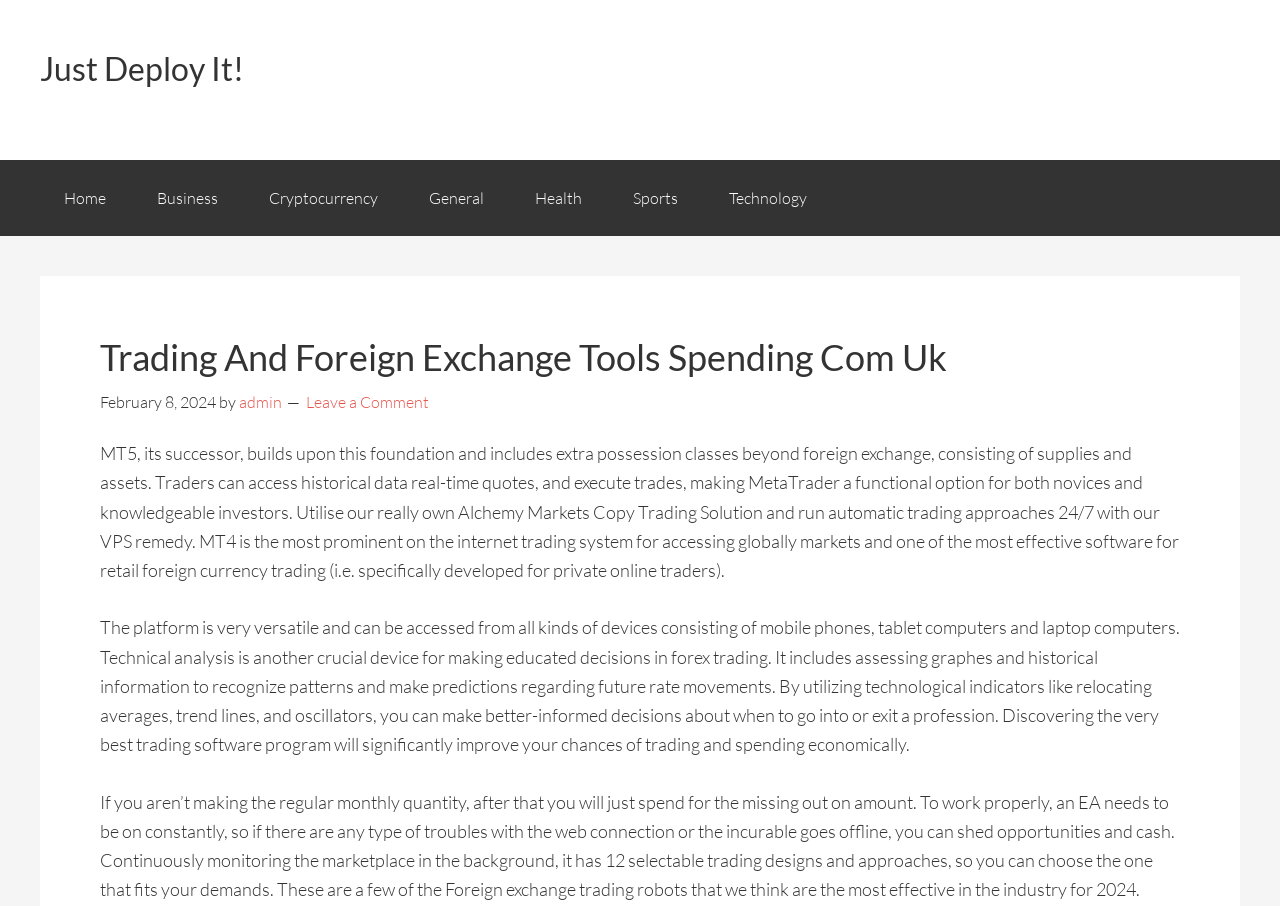What is the purpose of technical analysis in forex trading?
Using the screenshot, give a one-word or short phrase answer.

making educated decisions